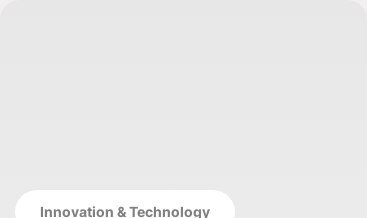What is the likely focus of the blog post?
Please utilize the information in the image to give a detailed response to the question.

The likely focus of the blog post is on improving business outcomes, enhancing guest experiences, and adapting to current market demands, as indicated by the surrounding context, which suggests that the post will explore how technology can improve the hospitality industry.